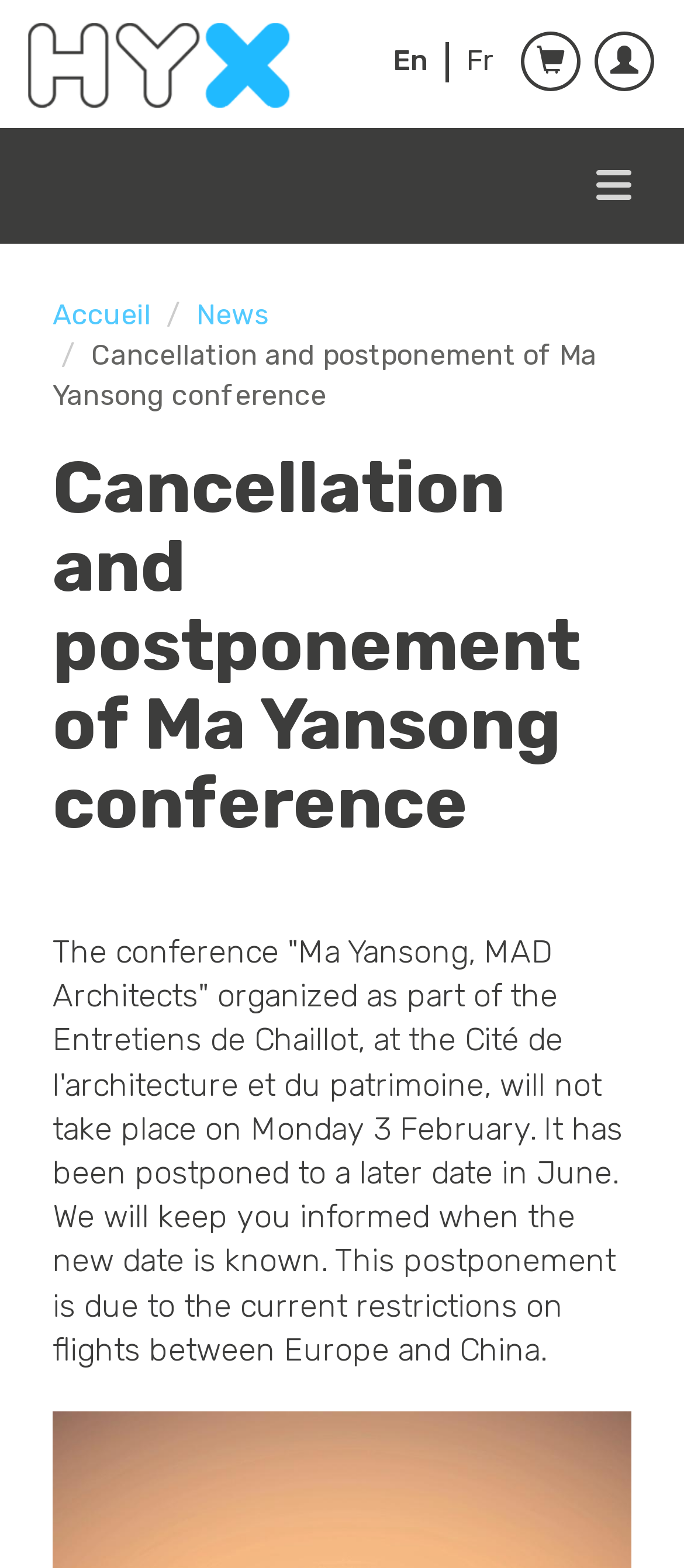Why was the conference postponed?
Using the image, respond with a single word or phrase.

Current restrictions on flights between Europe and China